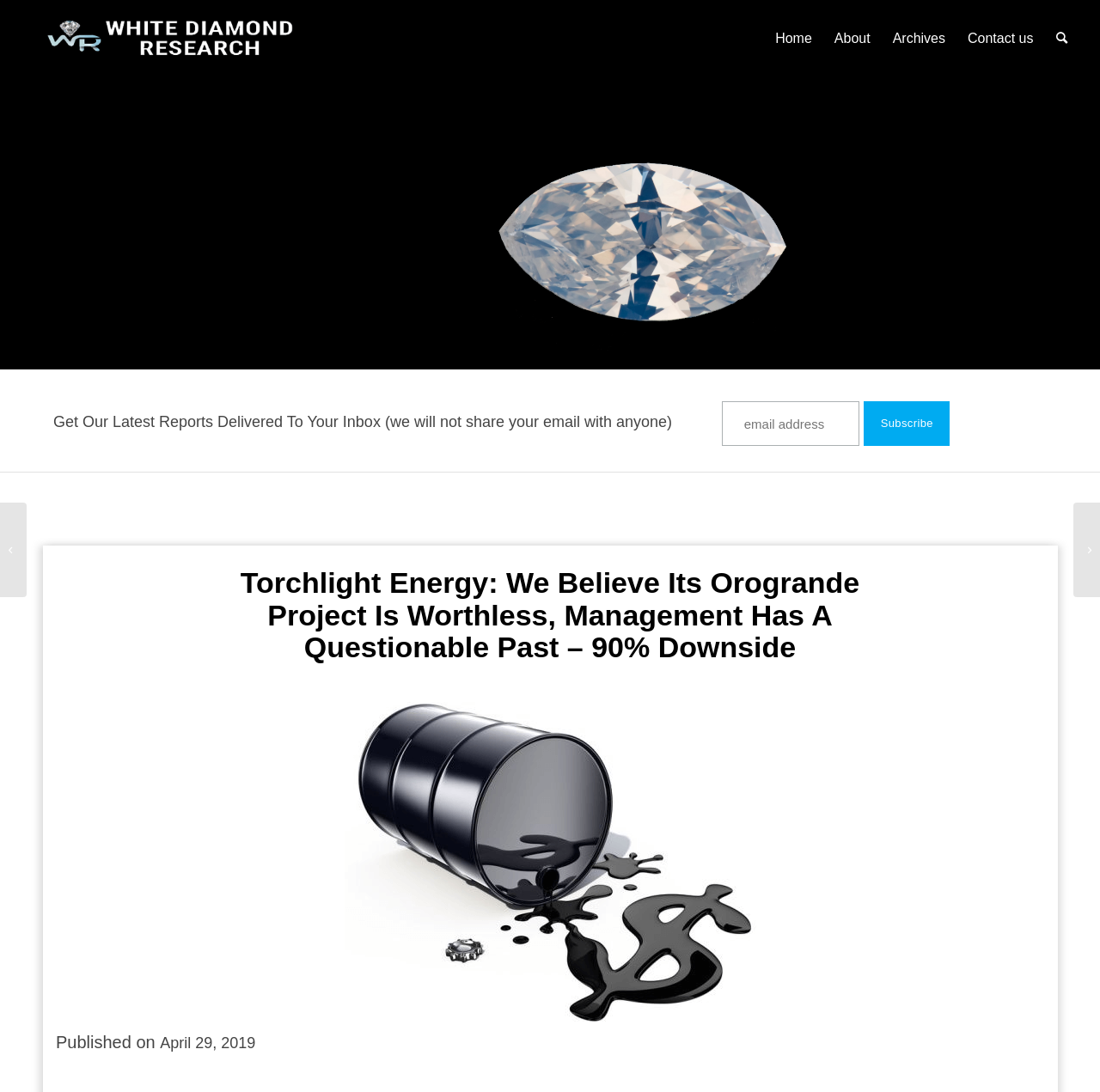Detail the various sections and features of the webpage.

The webpage appears to be a financial news or research website, with a focus on providing in-depth analysis and reports on various companies. At the top left corner, there is a logo of "White Diamond Research" accompanied by a link to the website's homepage. 

To the right of the logo, there is a horizontal menu bar with five menu items: "Home", "About", "Archives", "Contact us", and "Search". Each menu item is a link that can be clicked to navigate to the corresponding page.

Below the menu bar, there is a section that encourages visitors to subscribe to the website's newsletter by entering their email address in a text box and clicking the "Subscribe" button. The section is accompanied by a brief description of the newsletter.

The main content of the webpage is a research report or article about Torchlight Energy, a company with an enterprise value of over $130 million. The report's title is "Torchlight Energy: We Believe Its Orogrande Project Is Worthless, Management Has A Questionable Past – 90% Downside". The report is published on April 29, 2019, as indicated by the date below the title.

On the left side of the webpage, there are two links to other articles or reports, one titled "Conformis Is A Failed Market Experiment, No Justification For Its 400%+ Rally..." and the other titled "The FDA Might Have Inadvertently Implanted Establishment Labs As The Next Hot...". These links are likely to other research reports or articles on the website.